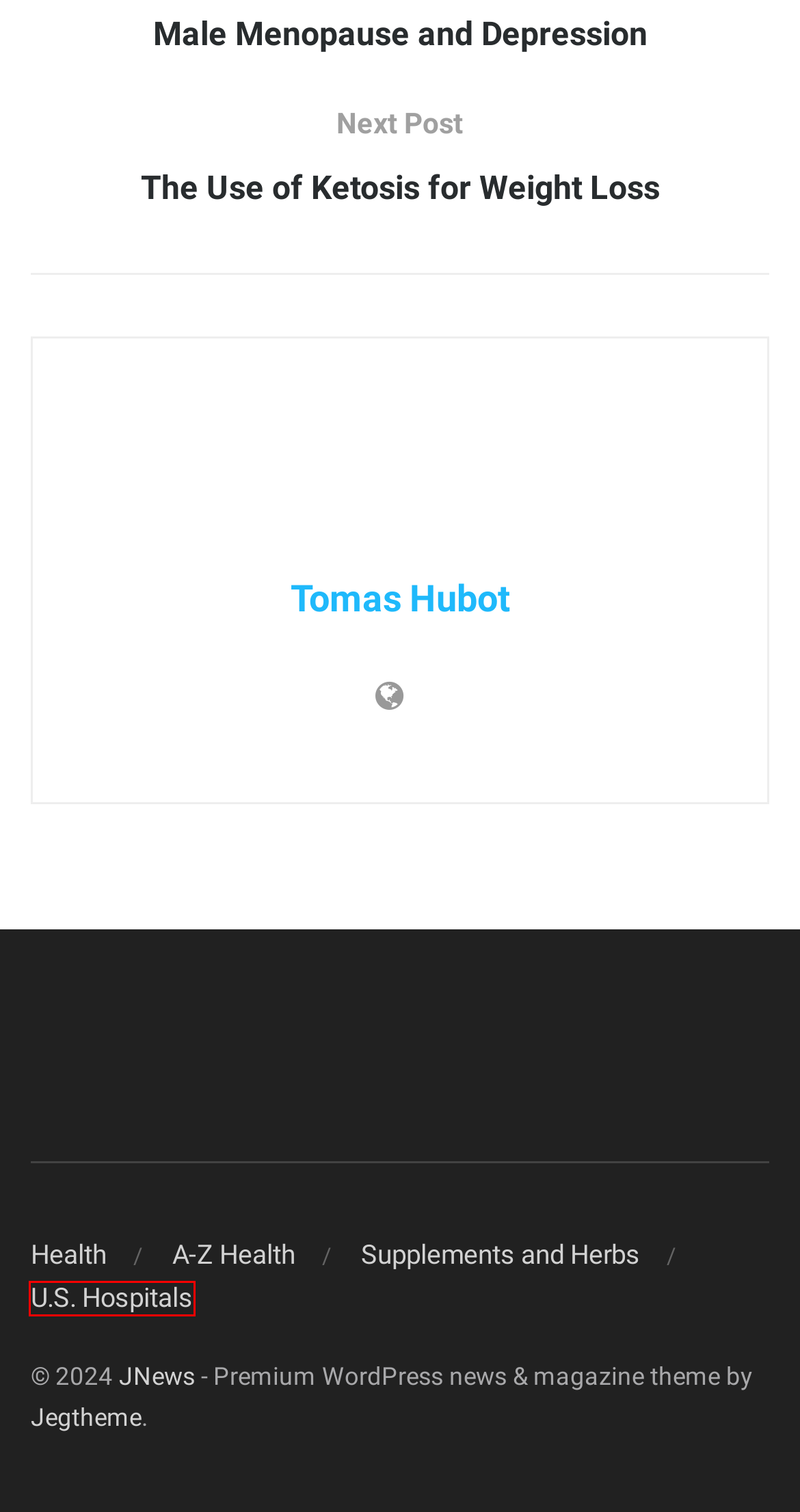You are given a screenshot of a webpage with a red rectangle bounding box around a UI element. Select the webpage description that best matches the new webpage after clicking the element in the bounding box. Here are the candidates:
A. The Use of Ketosis for Weight Loss – HealthPlace.com
B. US Hospitals
C. Checkout – HealthPlace.com
D. Health – HealthPlace.com
E. Become a Contributor – HealthPlace.com
F. Page Layout 1 – HealthPlace.com
G. Home Healthy – HealthPlace.com
H. Blog – HealthPlace.com

B